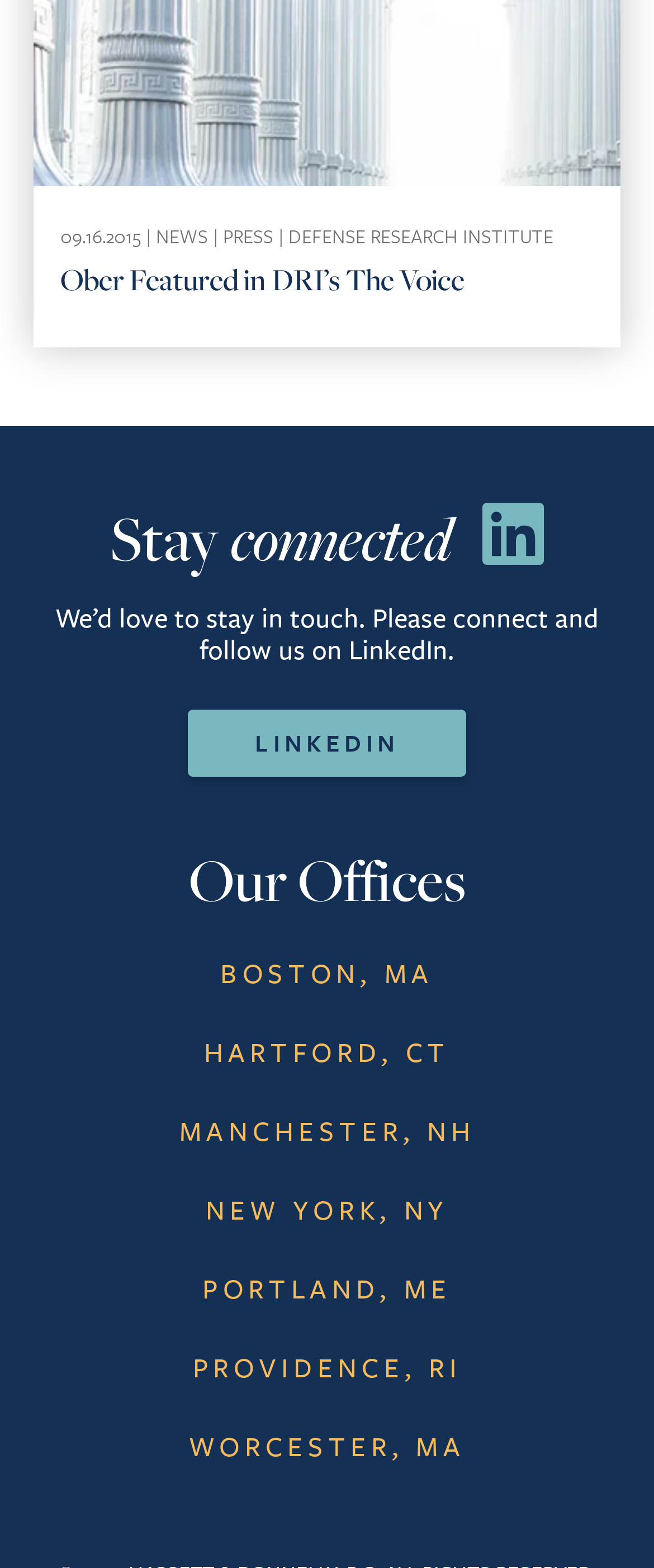Determine the bounding box for the described HTML element: "Press". Ensure the coordinates are four float numbers between 0 and 1 in the format [left, top, right, bottom].

[0.341, 0.141, 0.418, 0.16]